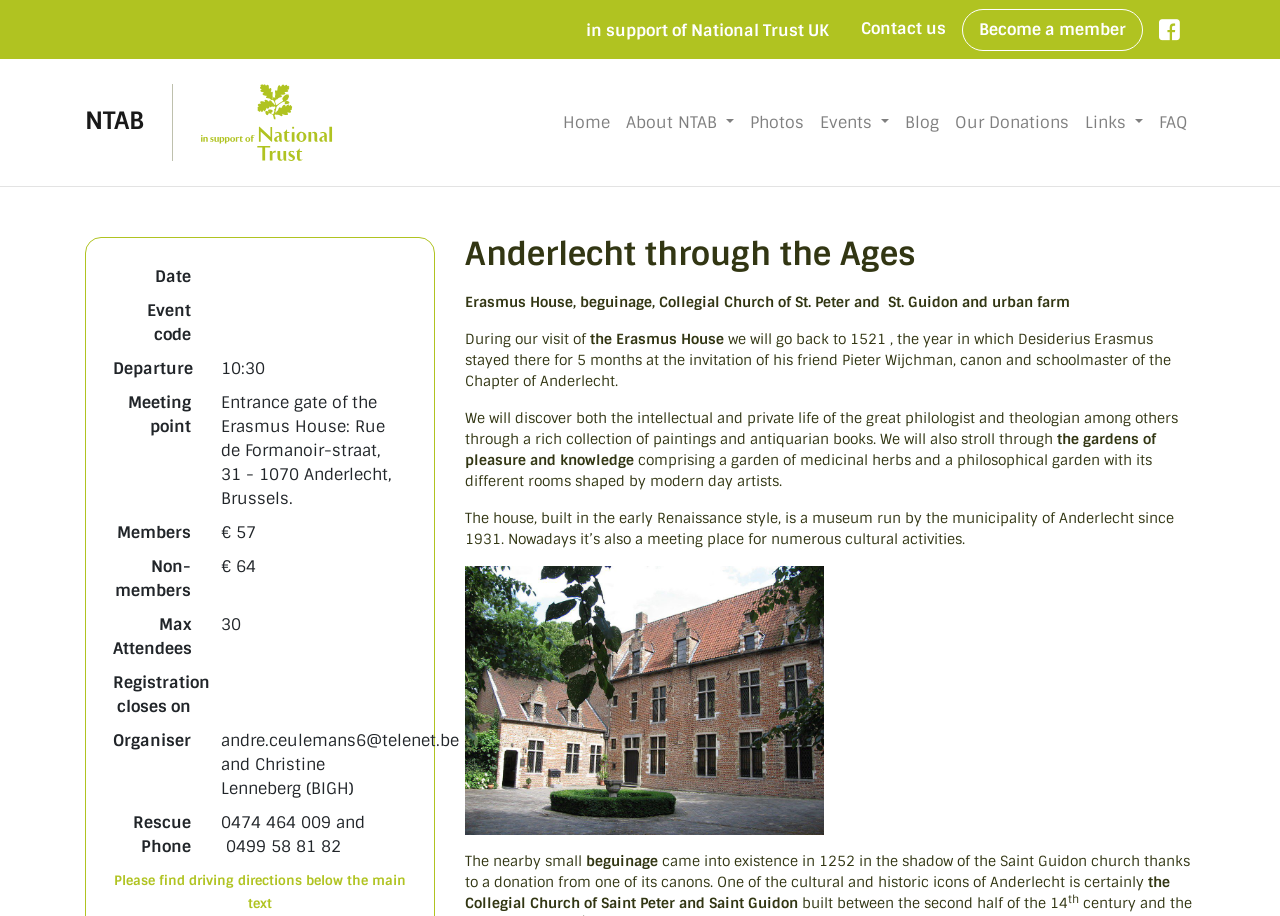What is the maximum number of attendees for the event?
Please provide a comprehensive answer to the question based on the webpage screenshot.

The webpage provides a table with event details, including the maximum number of attendees. According to the table, the maximum number of attendees for the event is 30.